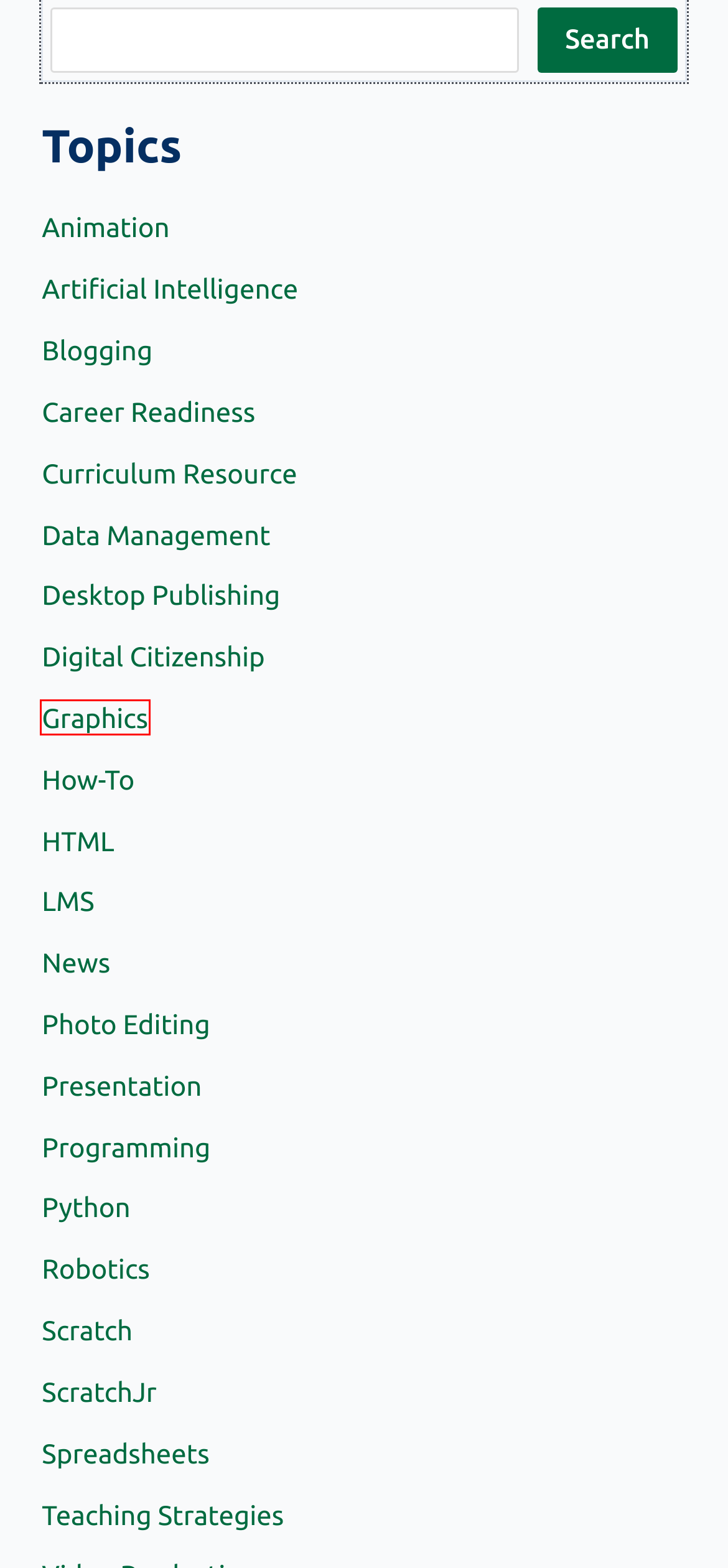Given a webpage screenshot featuring a red rectangle around a UI element, please determine the best description for the new webpage that appears after the element within the bounding box is clicked. The options are:
A. Career Readiness Archives - TechnoKids Blog
B. Graphics Archives - TechnoKids Blog
C. Python Archives - TechnoKids Blog
D. How-To Archives - TechnoKids Blog
E. Artificial Intelligence Archives - TechnoKids Blog
F. LMS Archives - TechnoKids Blog
G. Teaching Strategies Archives - TechnoKids Blog
H. Photo Editing Archives - TechnoKids Blog

B